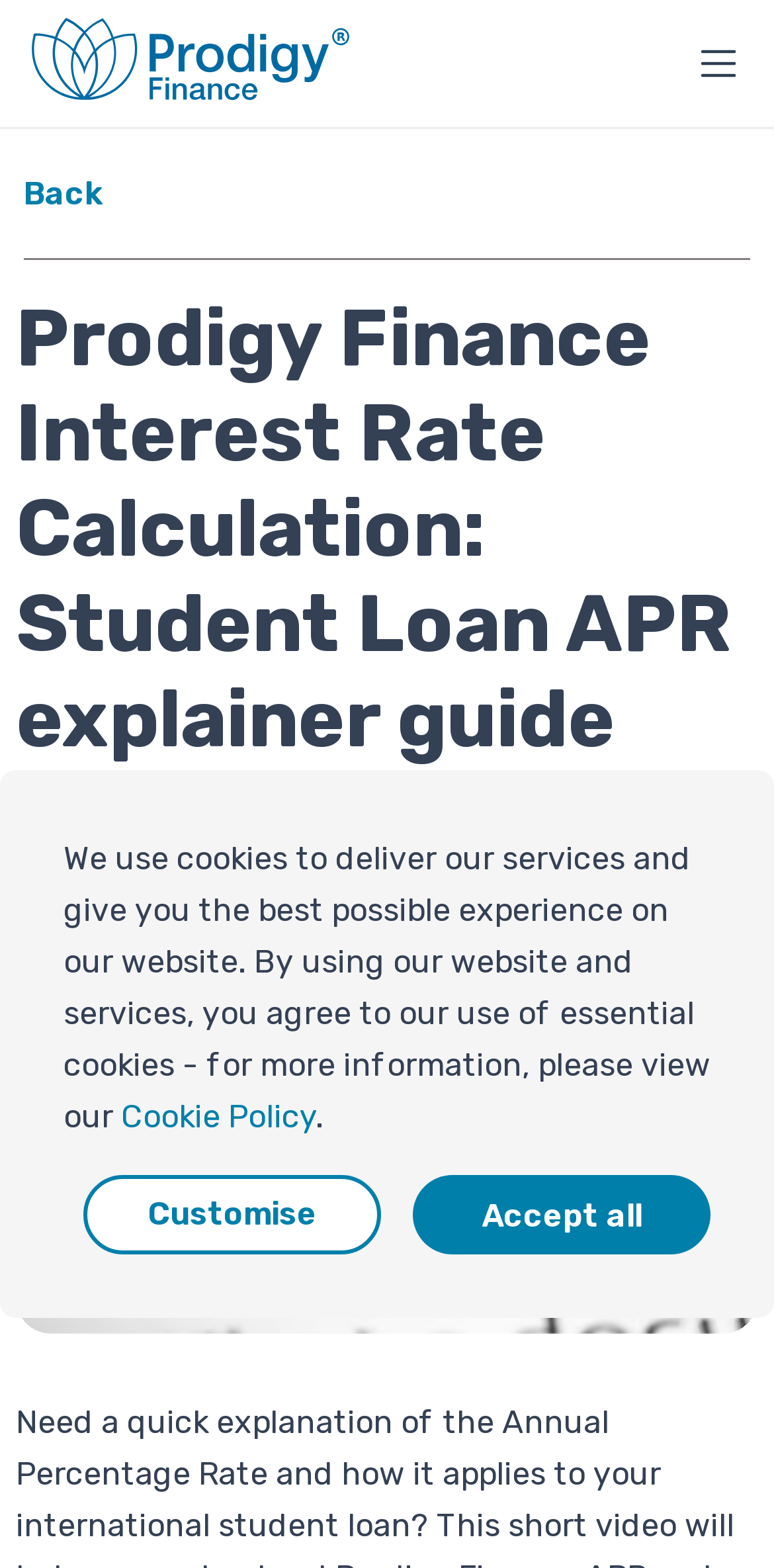Please find and generate the text of the main heading on the webpage.

Prodigy Finance Interest Rate Calculation: Student Loan APR explainer guide